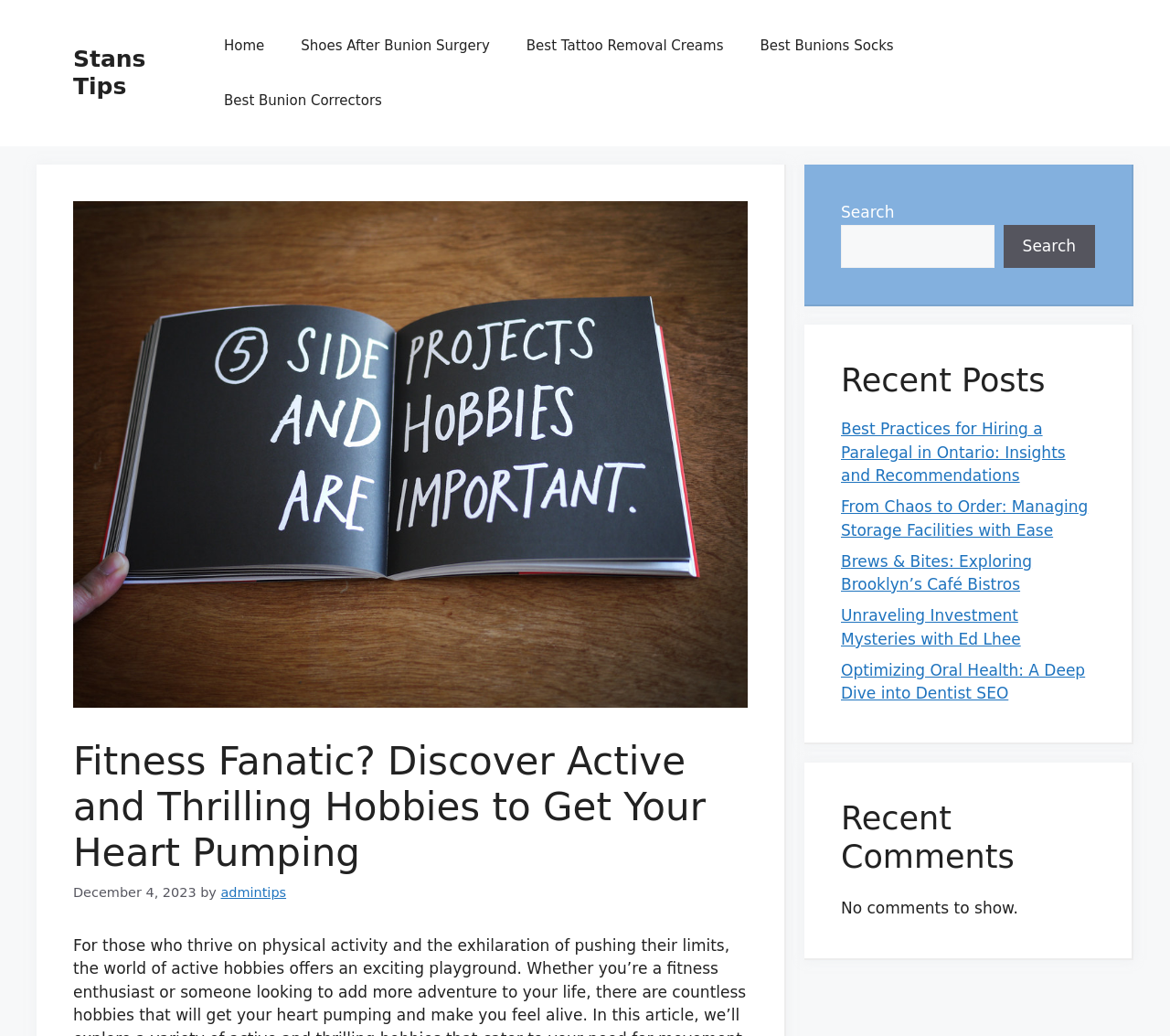Identify the bounding box coordinates of the element to click to follow this instruction: 'Read the article about Shoes After Bunion Surgery'. Ensure the coordinates are four float values between 0 and 1, provided as [left, top, right, bottom].

[0.242, 0.018, 0.434, 0.071]